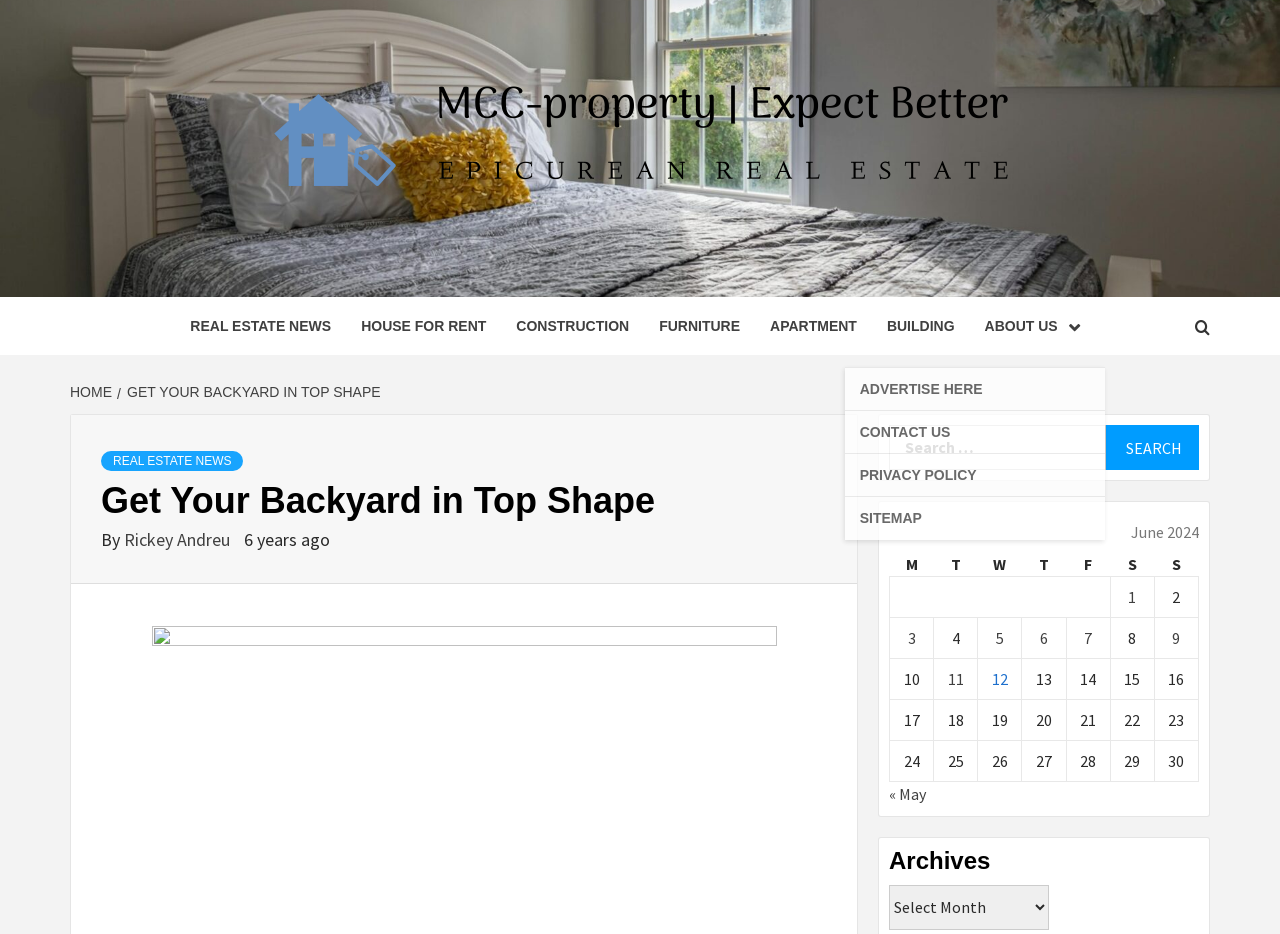Identify the bounding box of the HTML element described as: "House for Rent".

[0.27, 0.318, 0.392, 0.38]